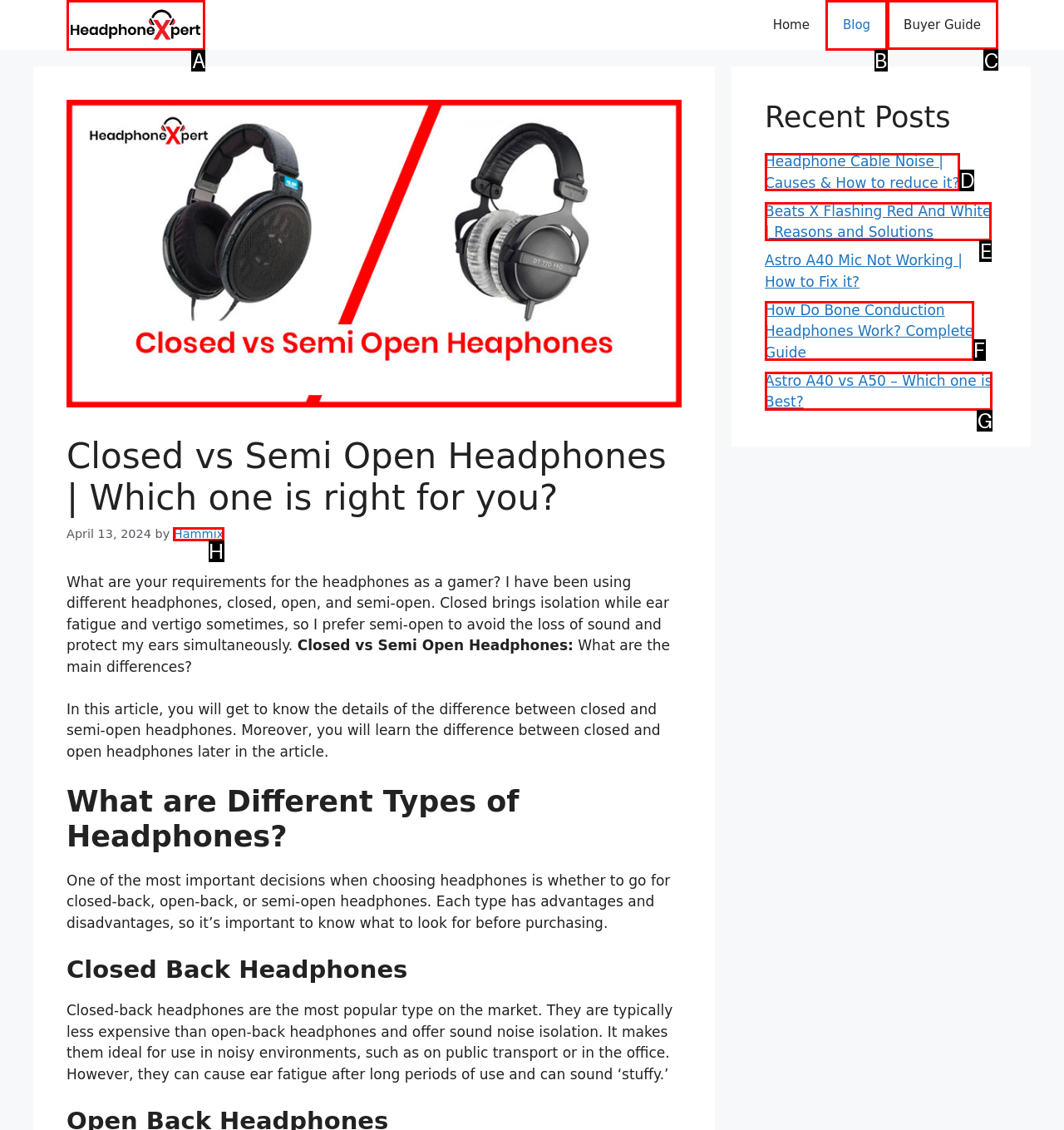Tell me which element should be clicked to achieve the following objective: Click on the 'Buyer Guide' link
Reply with the letter of the correct option from the displayed choices.

C